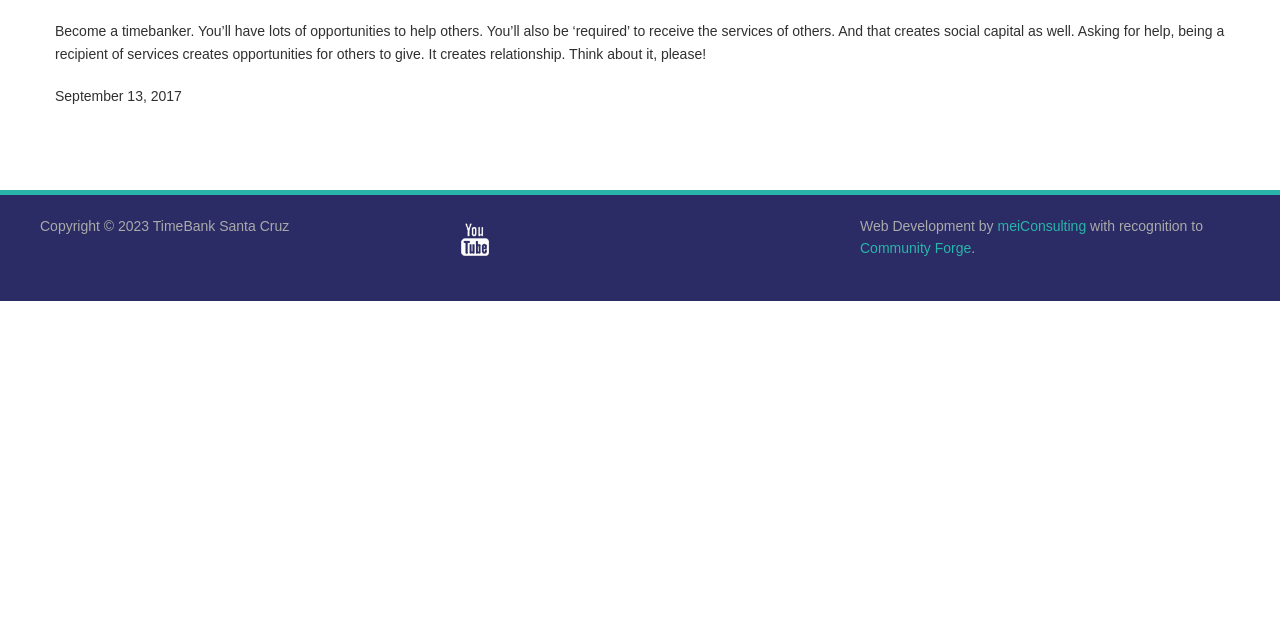Given the following UI element description: "meiConsulting", find the bounding box coordinates in the webpage screenshot.

[0.779, 0.34, 0.849, 0.365]